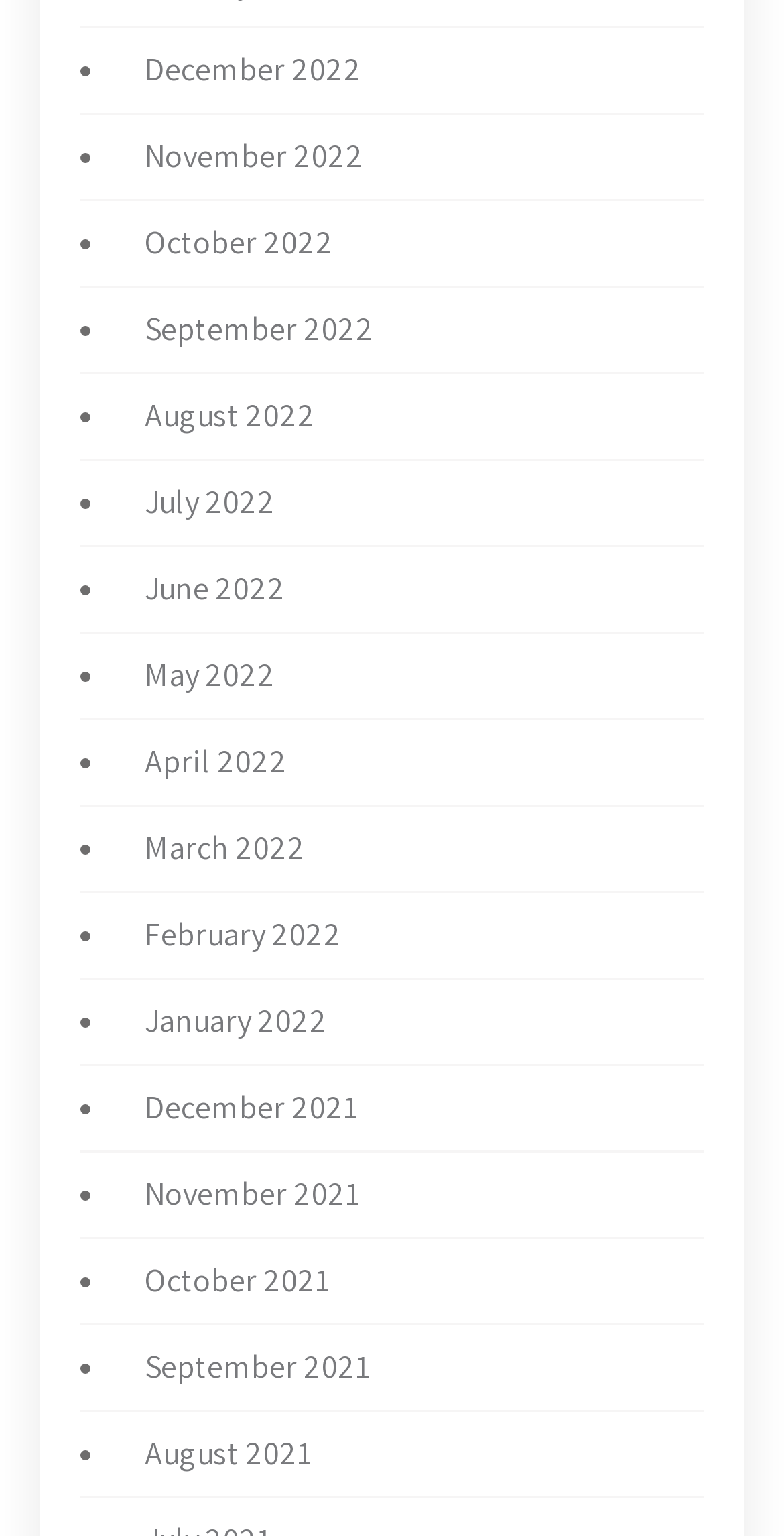Please find the bounding box coordinates of the clickable region needed to complete the following instruction: "View November 2021". The bounding box coordinates must consist of four float numbers between 0 and 1, i.e., [left, top, right, bottom].

[0.159, 0.763, 0.459, 0.791]